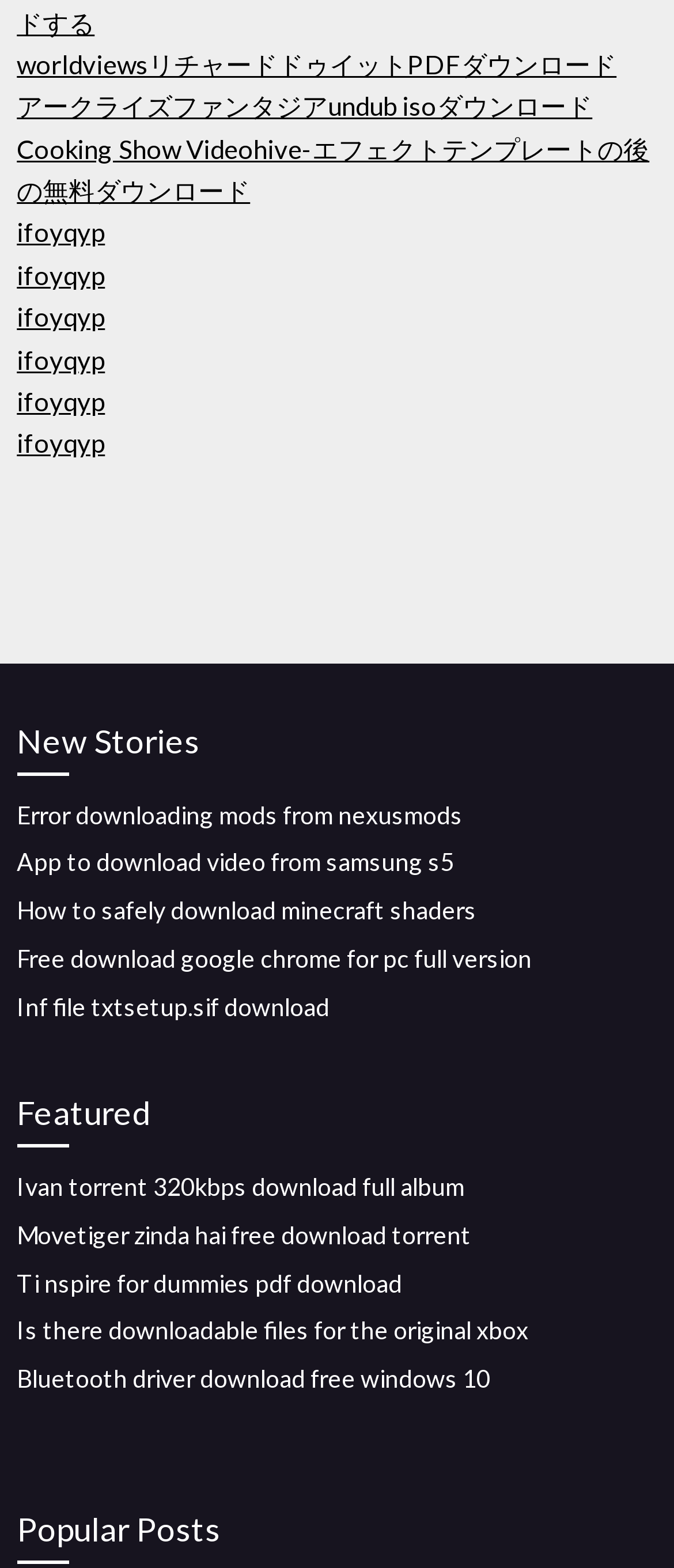Can you look at the image and give a comprehensive answer to the question:
What type of content is available for download on this webpage?

The links on this webpage suggest that various types of files are available for download, including PDFs, videos, software, and mods, covering topics such as cooking, gaming, and technology.